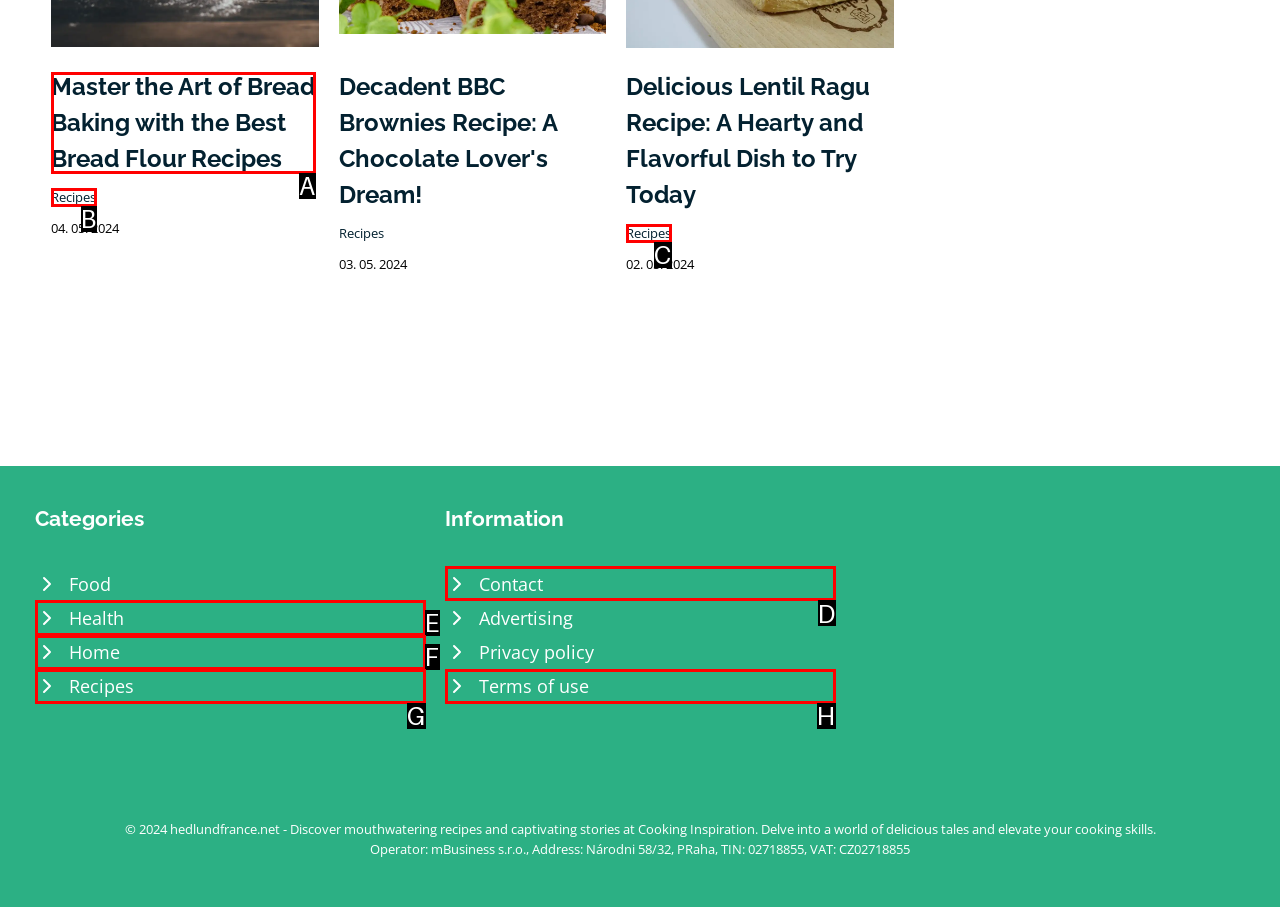Given the description: Terms of use, identify the HTML element that fits best. Respond with the letter of the correct option from the choices.

H